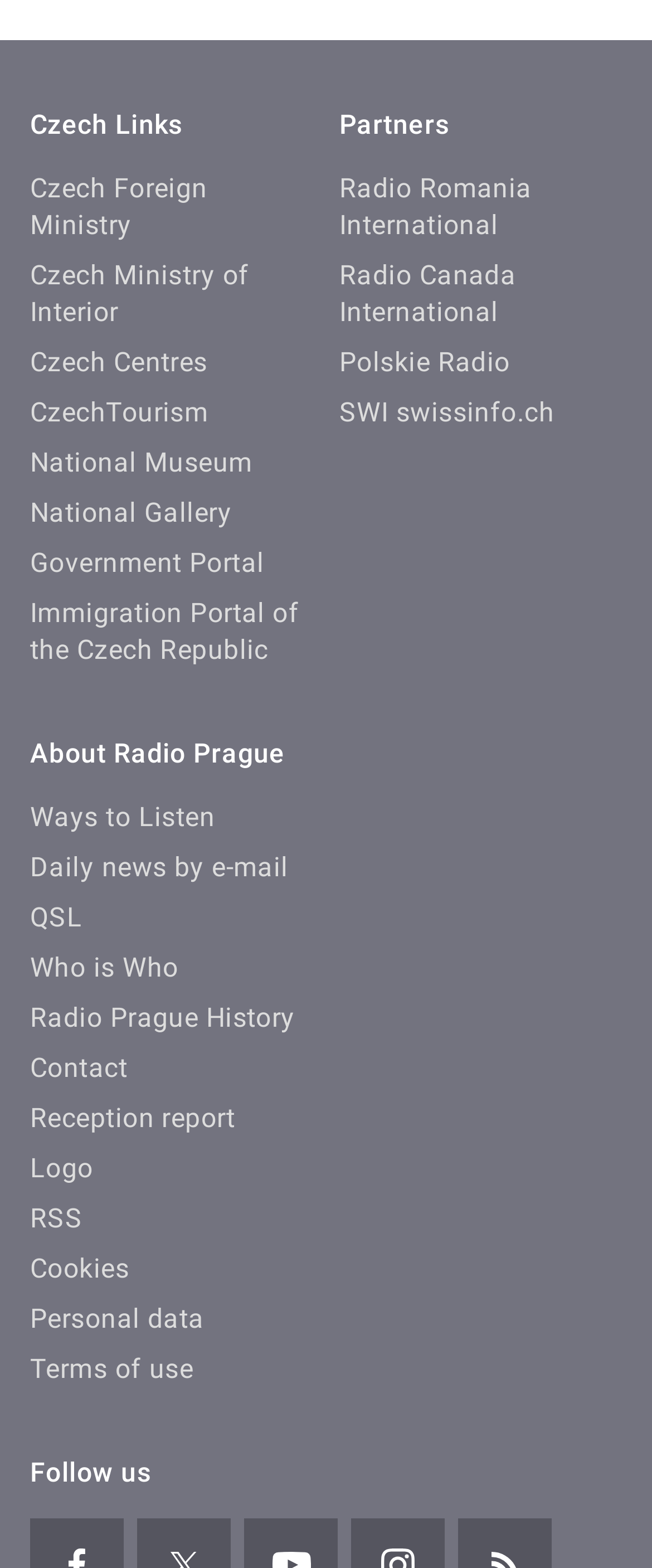Highlight the bounding box of the UI element that corresponds to this description: "Module 1: Absolute Beginners".

None